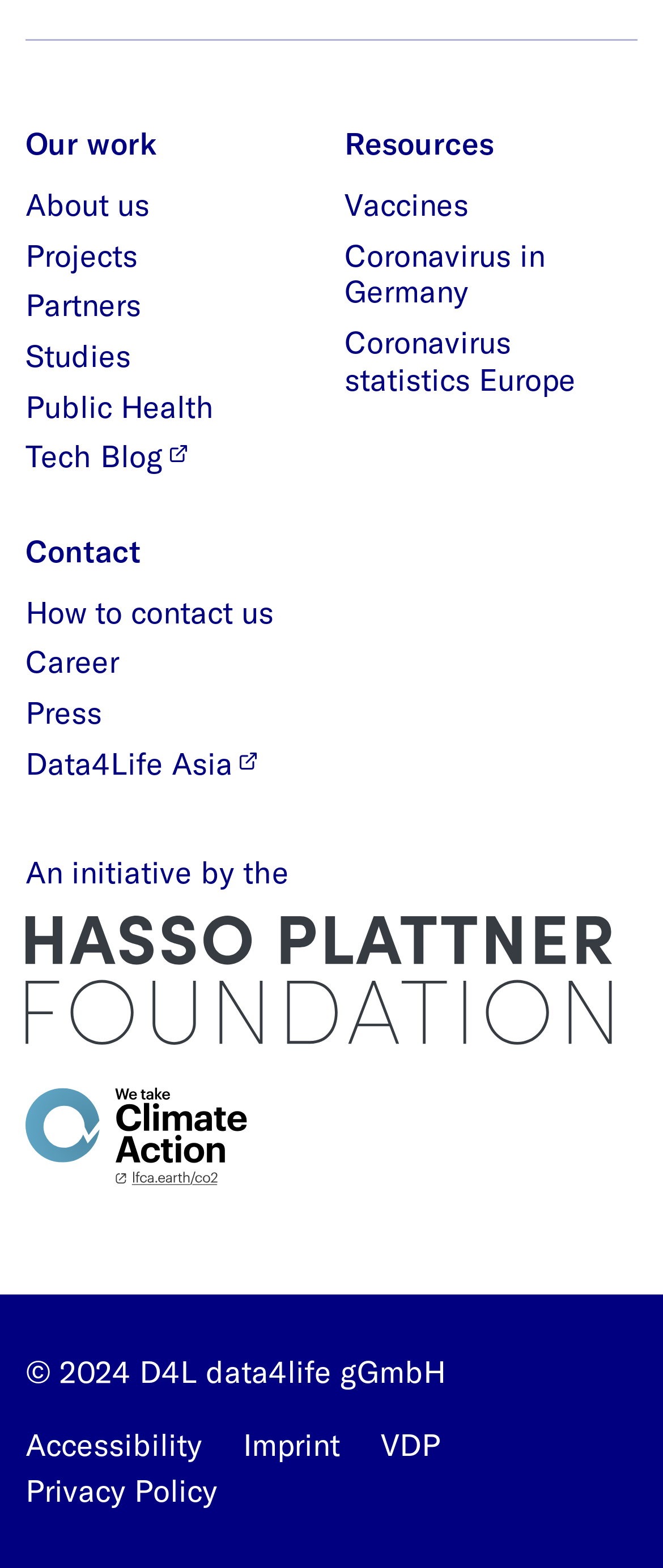Please provide a comprehensive response to the question based on the details in the image: What is the name of the foundation behind the initiative?

By analyzing the webpage content, I found a link at the bottom of the page that mentions 'An initiative by the Hasso Plattner Foundation', which indicates that the foundation is behind the initiative.